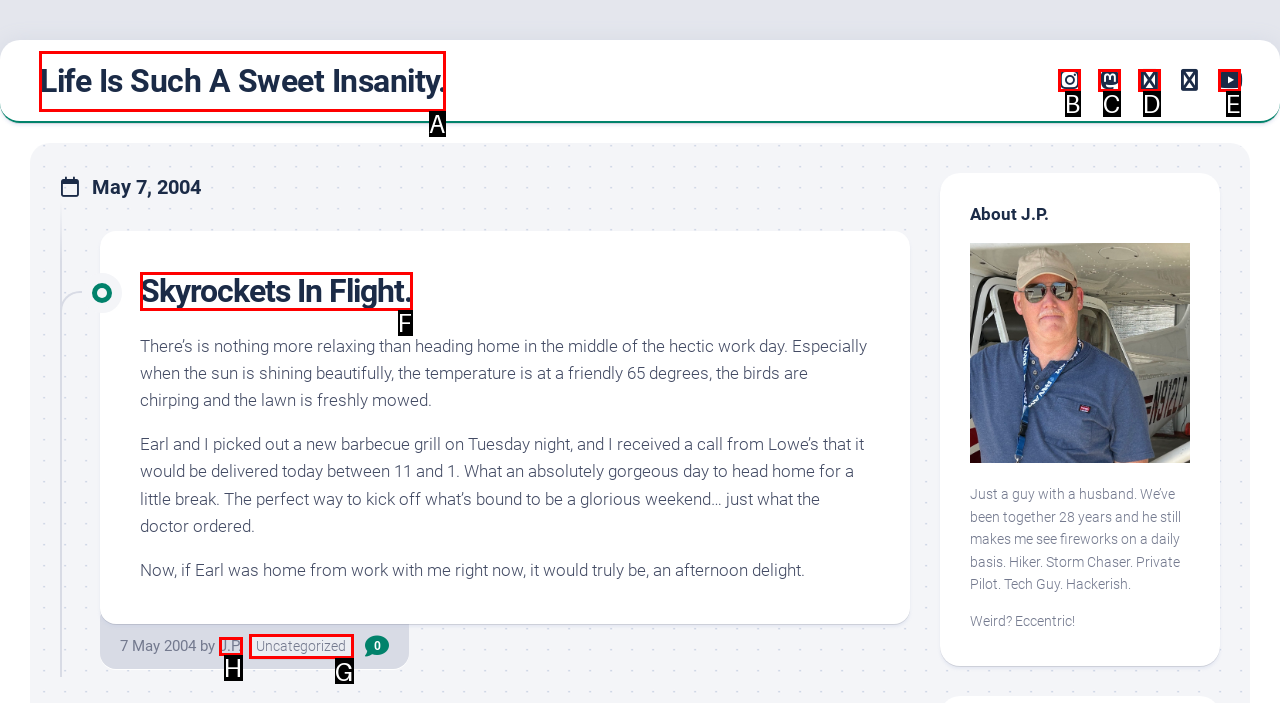Point out the option that needs to be clicked to fulfill the following instruction: click the blog title
Answer with the letter of the appropriate choice from the listed options.

A